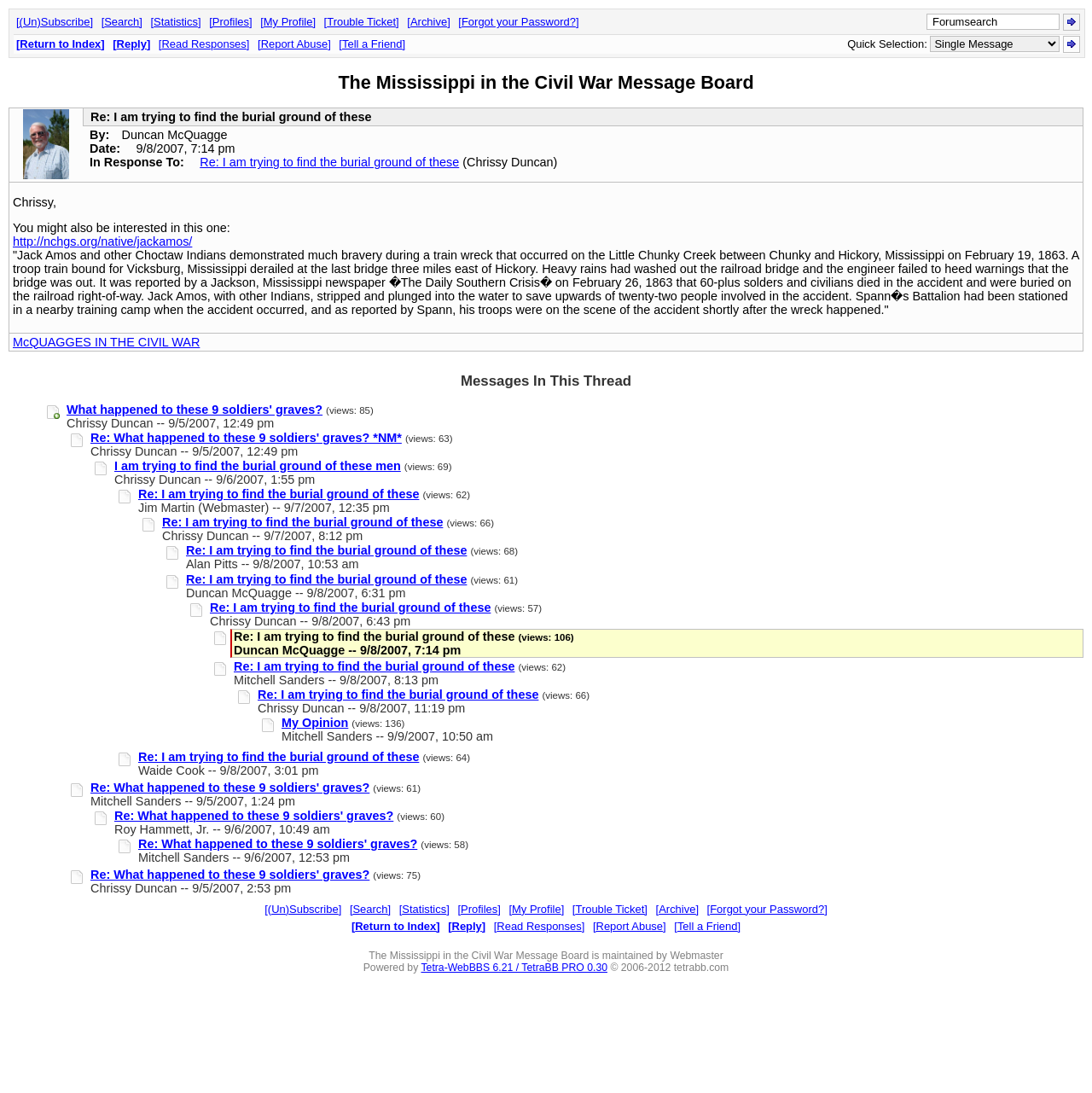Determine the bounding box coordinates of the element's region needed to click to follow the instruction: "Select an option from the quick selection dropdown". Provide these coordinates as four float numbers between 0 and 1, formatted as [left, top, right, bottom].

[0.852, 0.033, 0.971, 0.048]